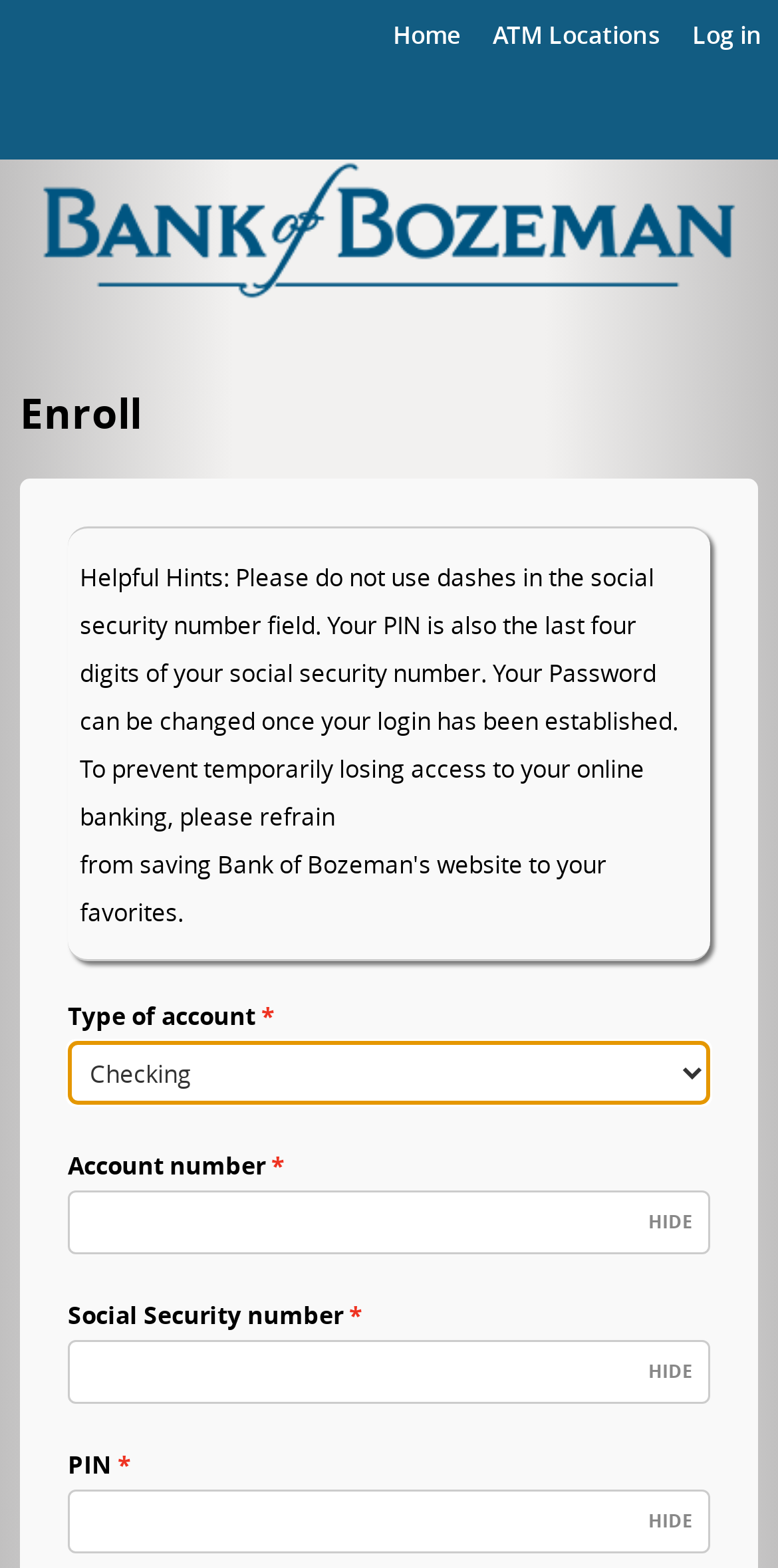Provide the bounding box coordinates for the specified HTML element described in this description: "Home". The coordinates should be four float numbers ranging from 0 to 1, in the format [left, top, right, bottom].

None